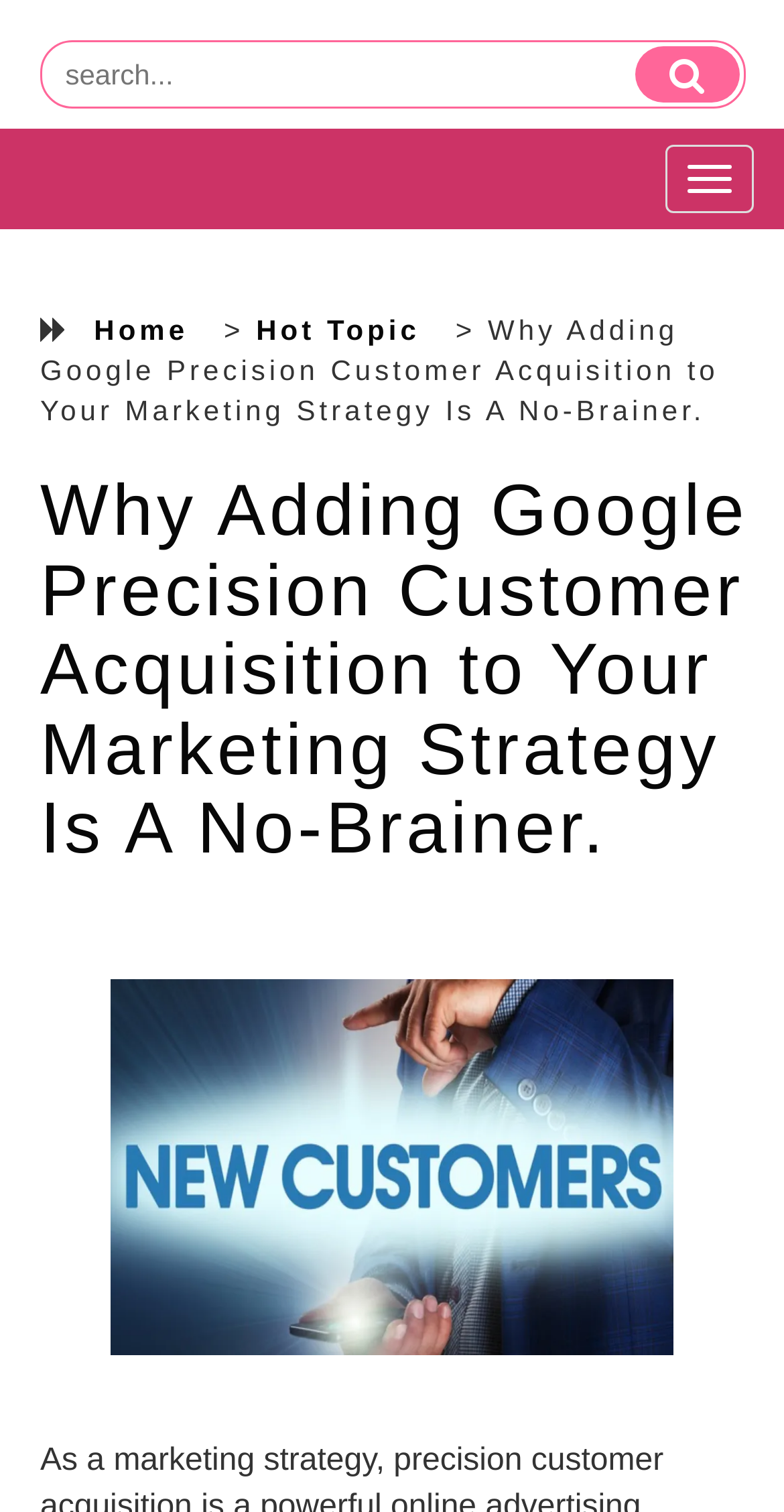Please find the bounding box for the following UI element description. Provide the coordinates in (top-left x, top-left y, bottom-right x, bottom-right y) format, with values between 0 and 1: aria-label="search" name="search"

[0.809, 0.031, 0.942, 0.068]